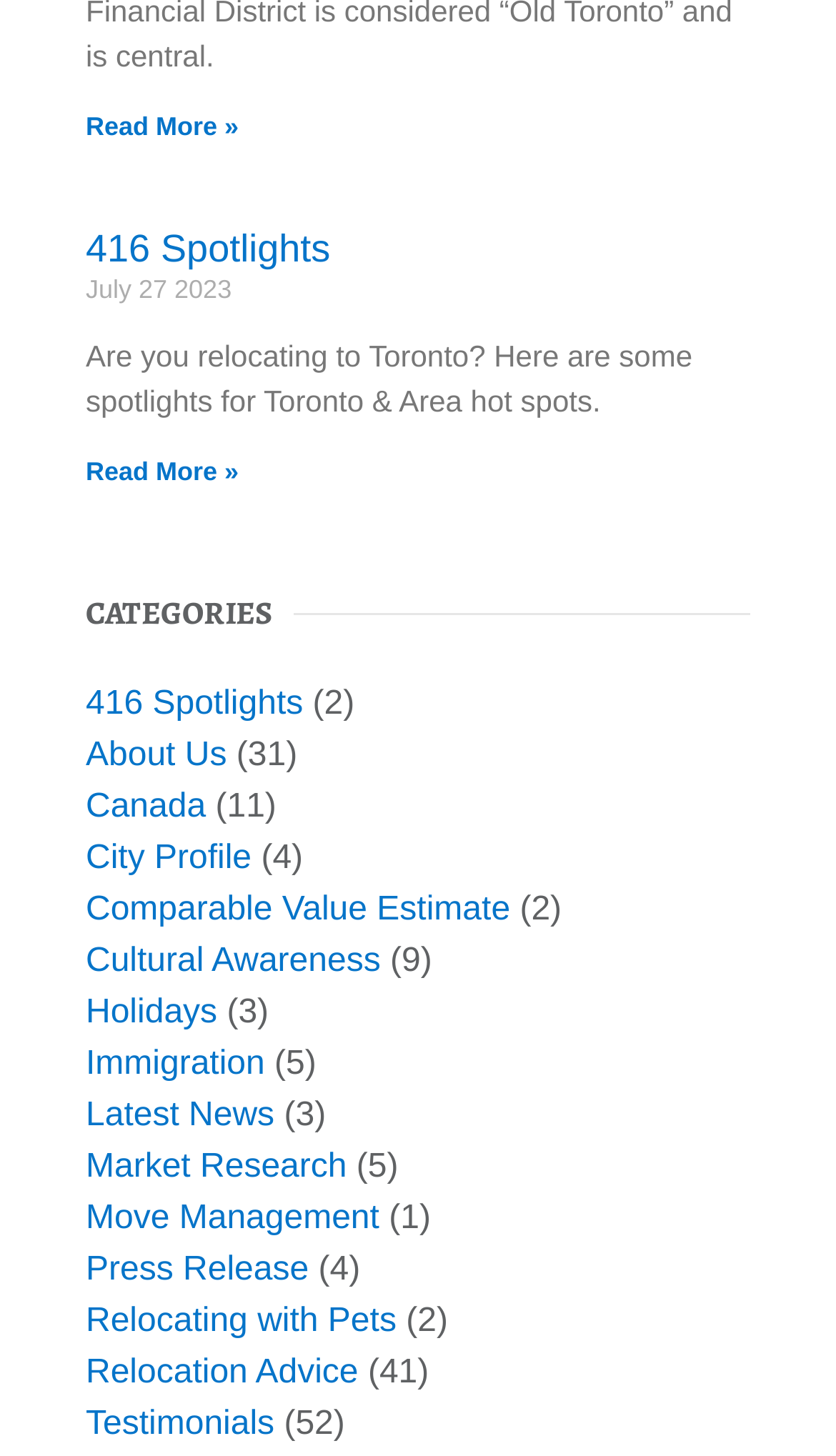Using the description: "Immigration", determine the UI element's bounding box coordinates. Ensure the coordinates are in the format of four float numbers between 0 and 1, i.e., [left, top, right, bottom].

[0.103, 0.719, 0.317, 0.744]